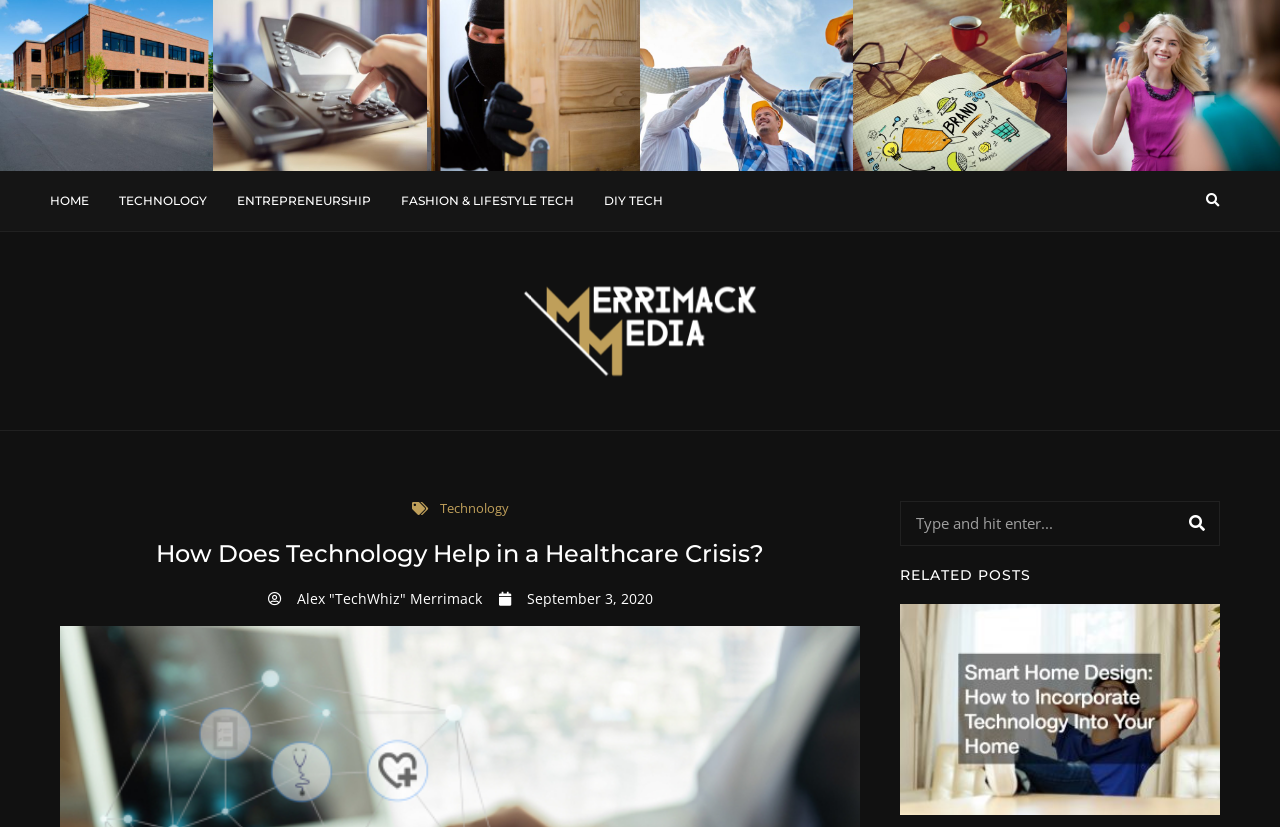Provide a brief response to the question using a single word or phrase: 
What is the category of the article 'commercial building'?

Technology